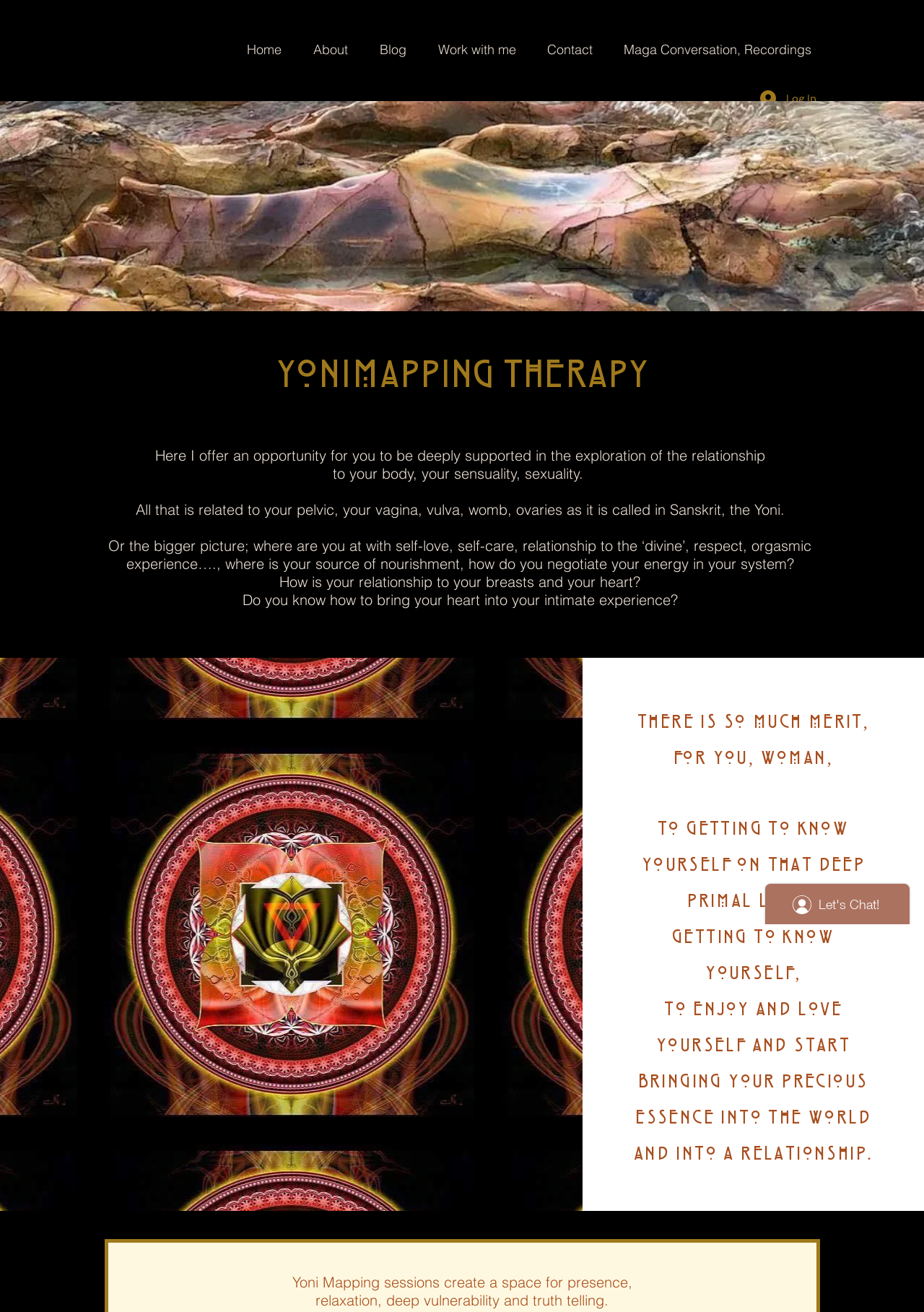Please provide a brief answer to the following inquiry using a single word or phrase:
What is the tone of the webpage?

Supportive